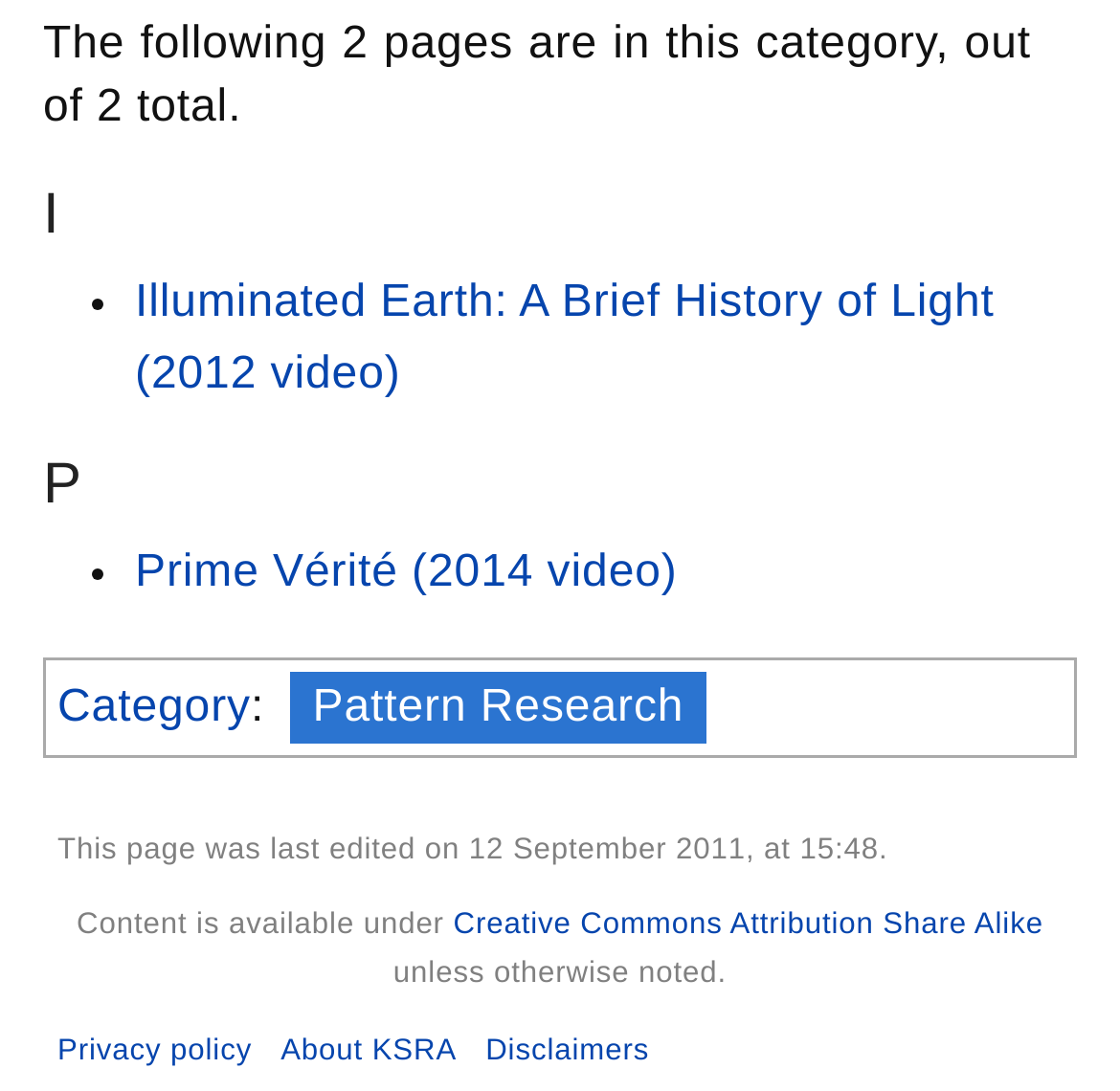Determine the bounding box coordinates of the clickable area required to perform the following instruction: "view the video 'Illuminated Earth: A Brief History of Light'". The coordinates should be represented as four float numbers between 0 and 1: [left, top, right, bottom].

[0.121, 0.255, 0.888, 0.367]